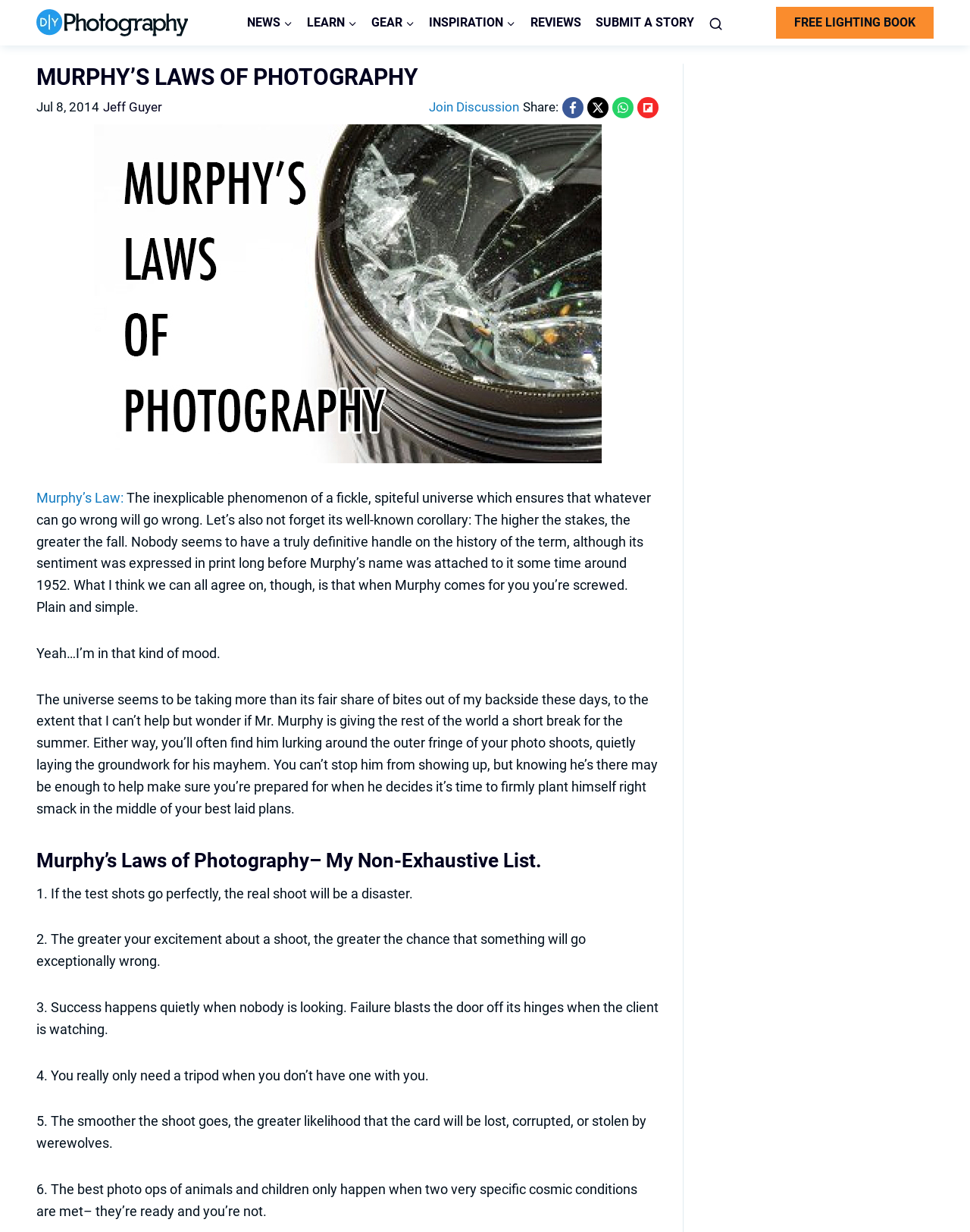Generate a comprehensive caption for the webpage you are viewing.

This webpage is about Murphy's Laws of Photography, a humorous take on the common phrase "anything that can go wrong will go wrong." The page has a logo at the top left corner, with a navigation menu below it, featuring links to various sections such as NEWS, LEARN, GEAR, and INSPIRATION. 

To the right of the navigation menu, there is a call-to-action button for a free lighting book. Below the navigation menu, there is a heading that reads "MURPHY'S LAWS OF PHOTOGRAPHY" followed by a date, "Jul 8, 2014", and the author's name, "Jeff Guyer". 

There is a large image on the left side of the page, taking up most of the vertical space, with a caption "murphys-law-broken-lens-diyphotography-002". The image is accompanied by a block of text that explains the concept of Murphy's Law and its application to photography. 

Below the image, there are several paragraphs of text that discuss the author's personal experience with Murphy's Law and its impact on their photography. The text is interspersed with social media sharing links and a "Join Discussion" button. 

The main content of the page is a list of "Murphy's Laws of Photography", which are humorous and relatable rules about things that can go wrong during a photo shoot. The list includes six laws, each with a brief description. 

At the very bottom of the page, there is a "Scroll to top" button.